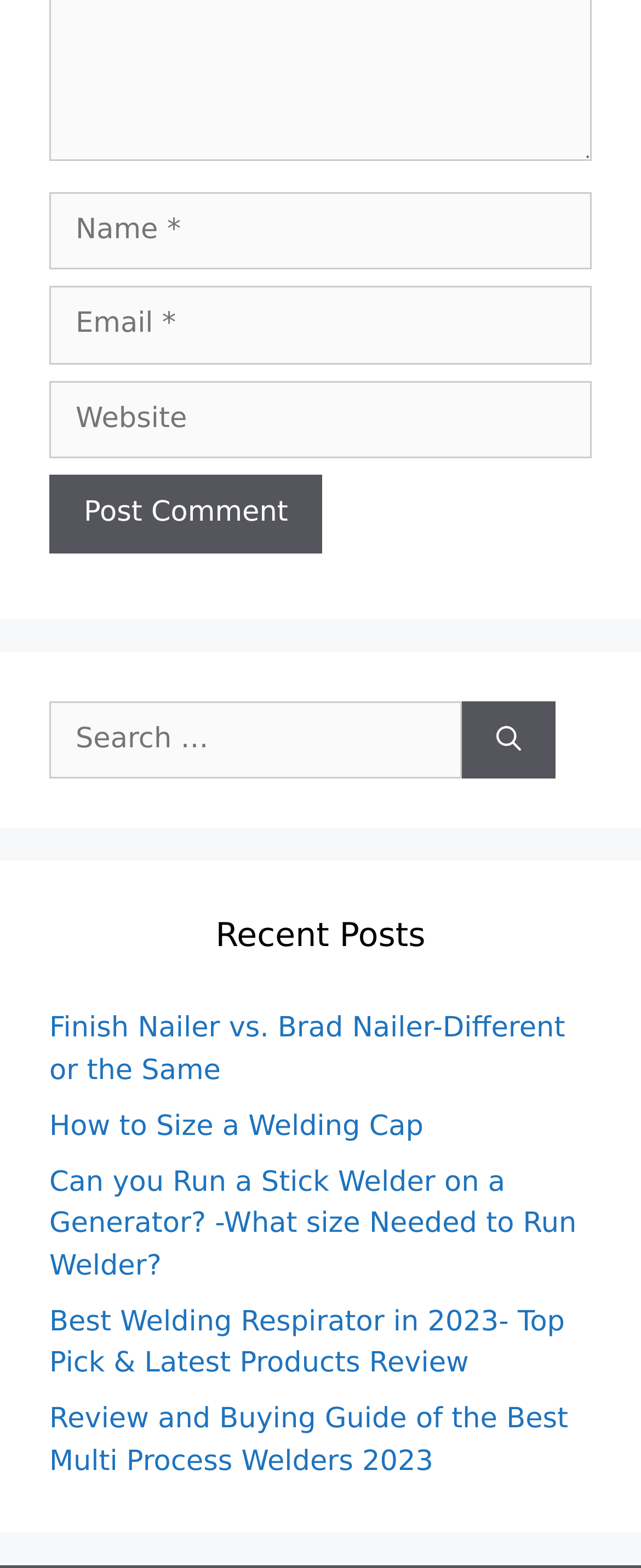How many recent posts are listed?
Provide a well-explained and detailed answer to the question.

There are five links to individual posts listed below the 'Recent Posts' heading, indicating that there are five recent posts listed.